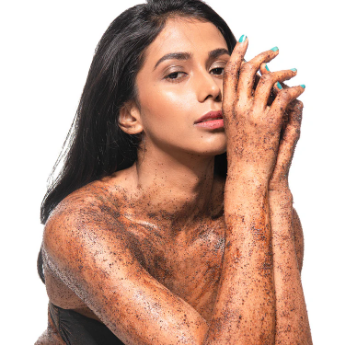Please reply to the following question with a single word or a short phrase:
What is the purpose of the scrub?

To combat dullness and roughness